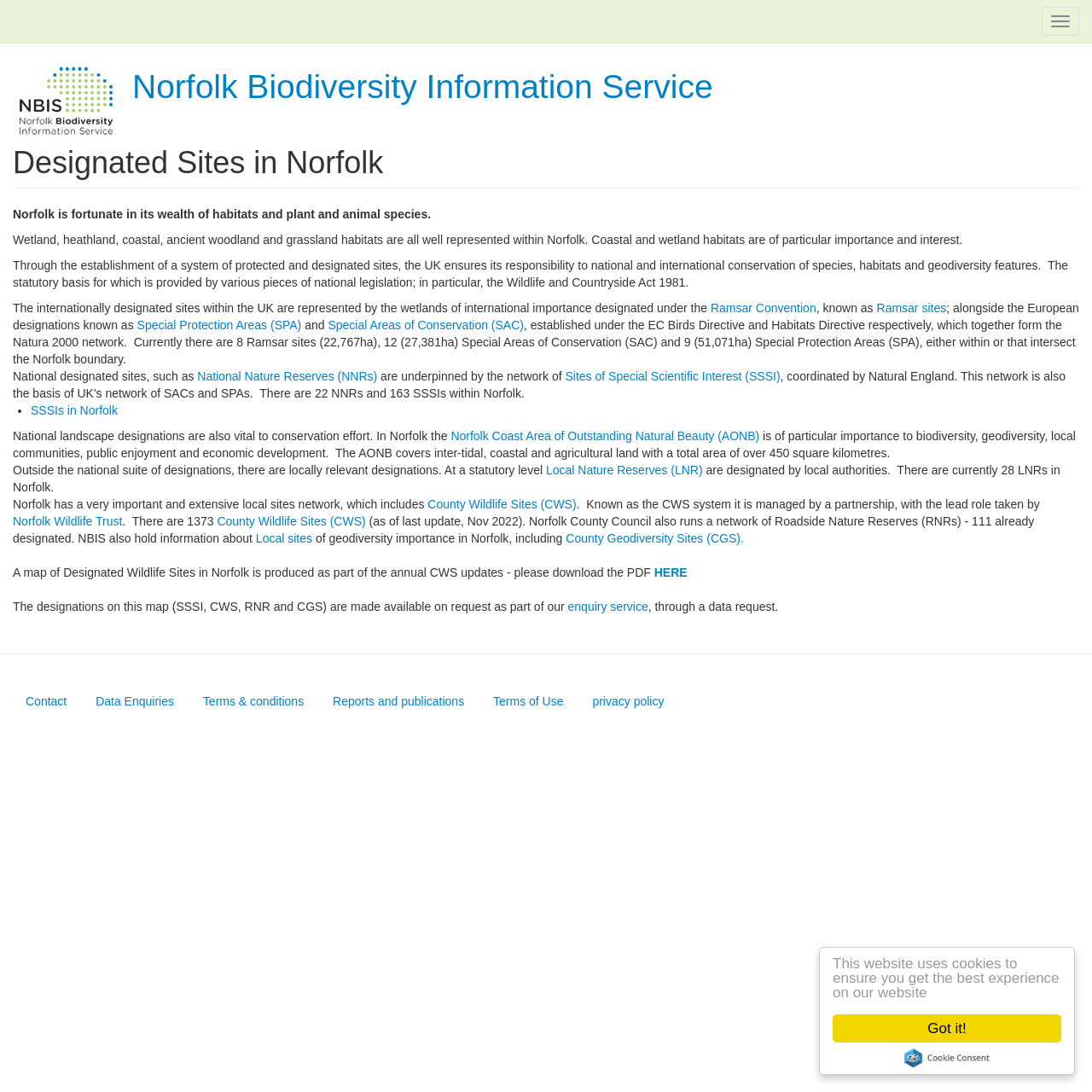Pinpoint the bounding box coordinates of the element you need to click to execute the following instruction: "Read about 'Designated Sites in Norfolk'". The bounding box should be represented by four float numbers between 0 and 1, in the format [left, top, right, bottom].

[0.012, 0.134, 0.988, 0.172]